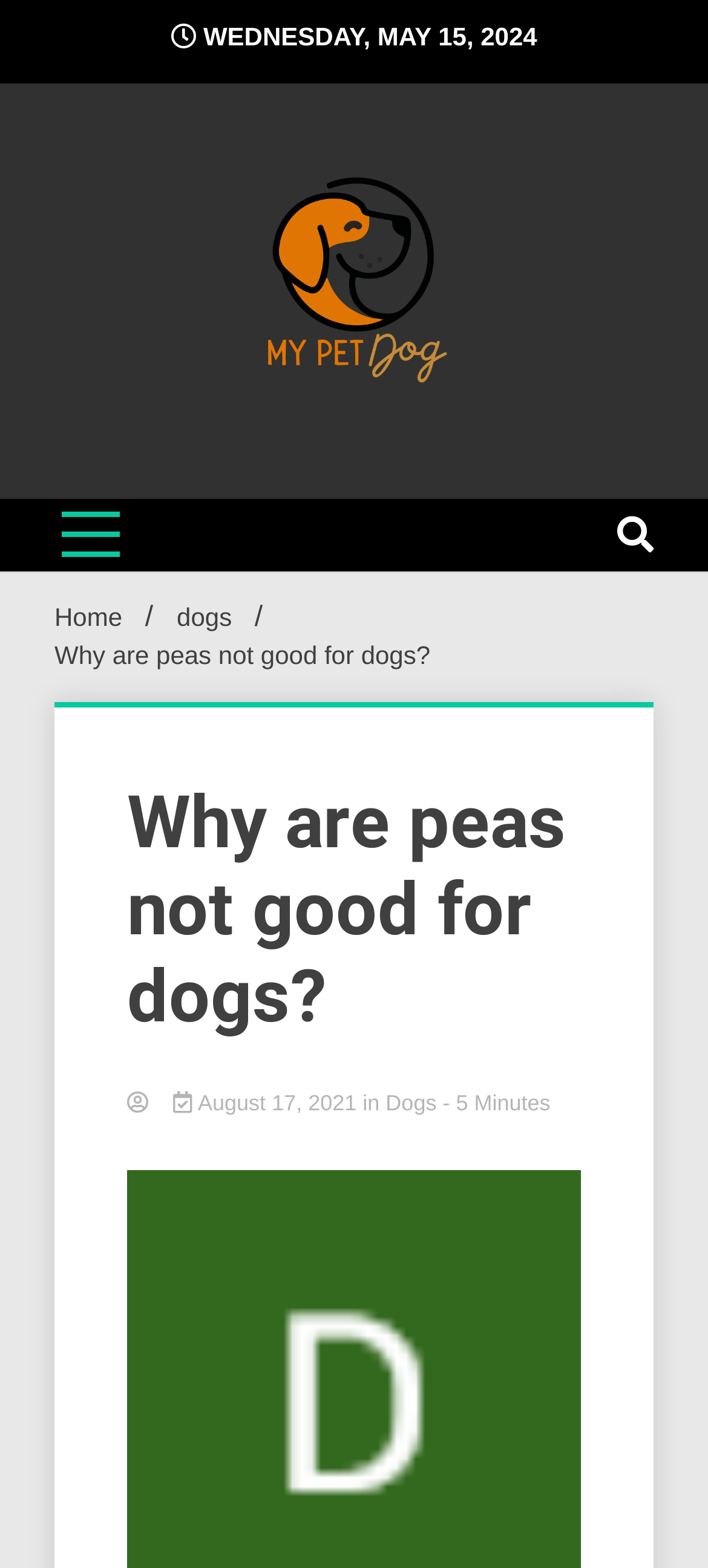Given the element description dogs, predict the bounding box coordinates for the UI element in the webpage screenshot. The format should be (top-left x, top-left y, bottom-right x, bottom-right y), and the values should be between 0 and 1.

[0.545, 0.693, 0.617, 0.714]